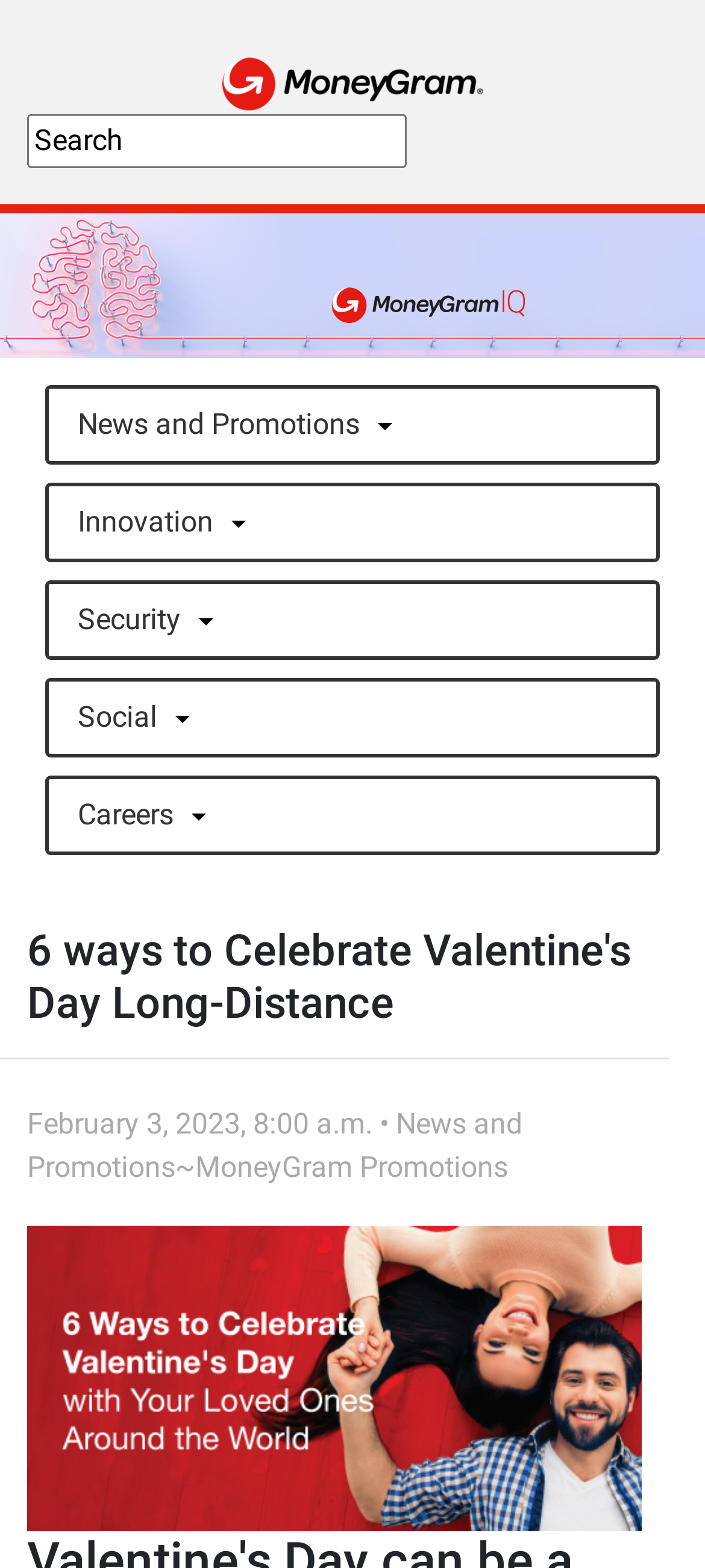Identify the bounding box coordinates of the HTML element based on this description: "Security".

[0.064, 0.37, 0.936, 0.421]